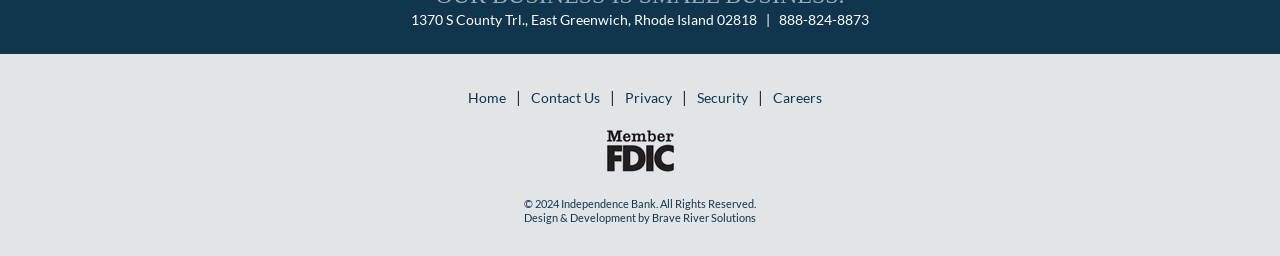What is the address of Independence Bank?
Answer the question using a single word or phrase, according to the image.

1370 S County Trl., East Greenwich, Rhode Island 02818